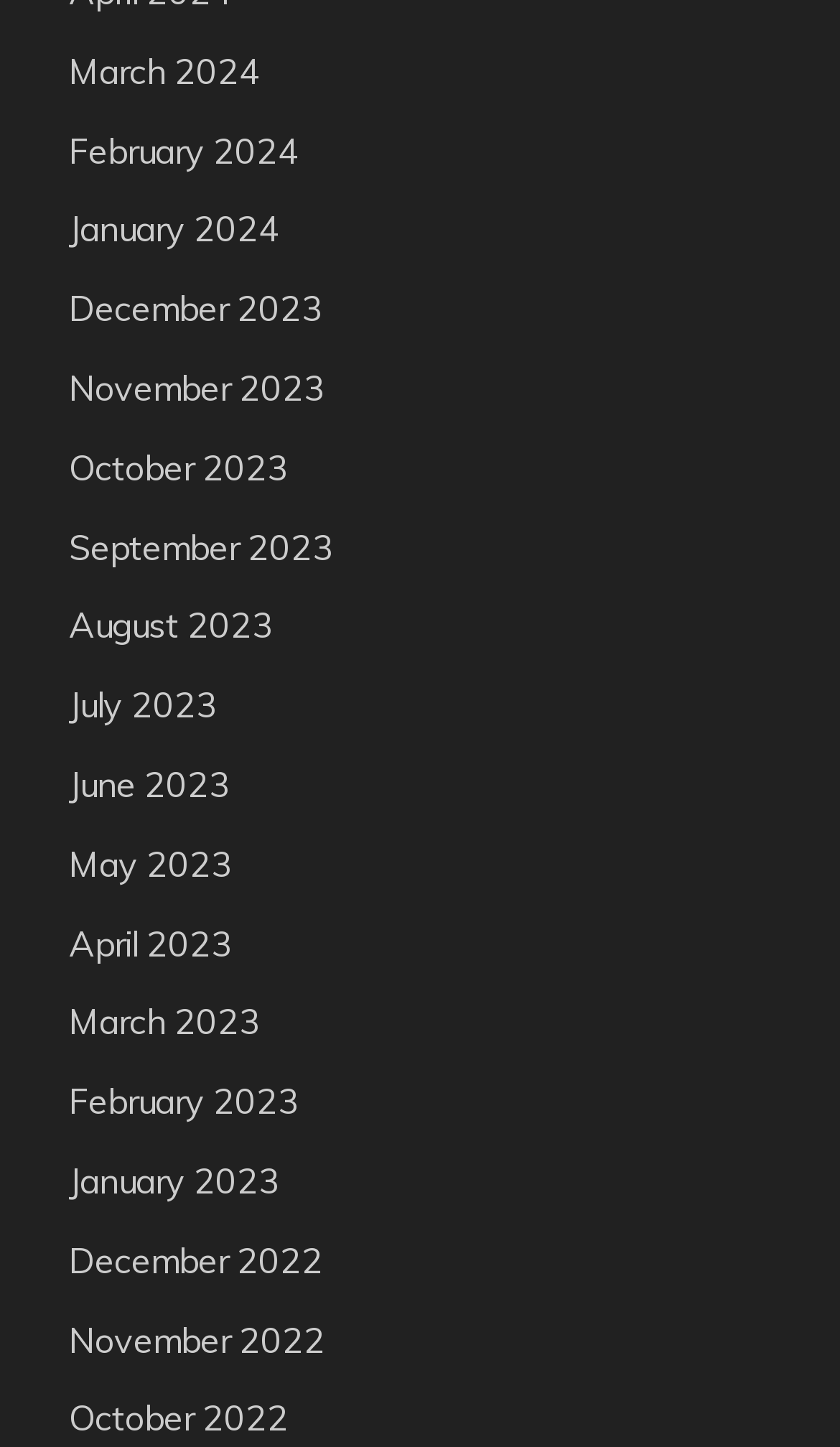What is the earliest month listed?
Please interpret the details in the image and answer the question thoroughly.

I examined the list of links and found that the earliest month listed is December 2022, which is located at the bottom of the list.